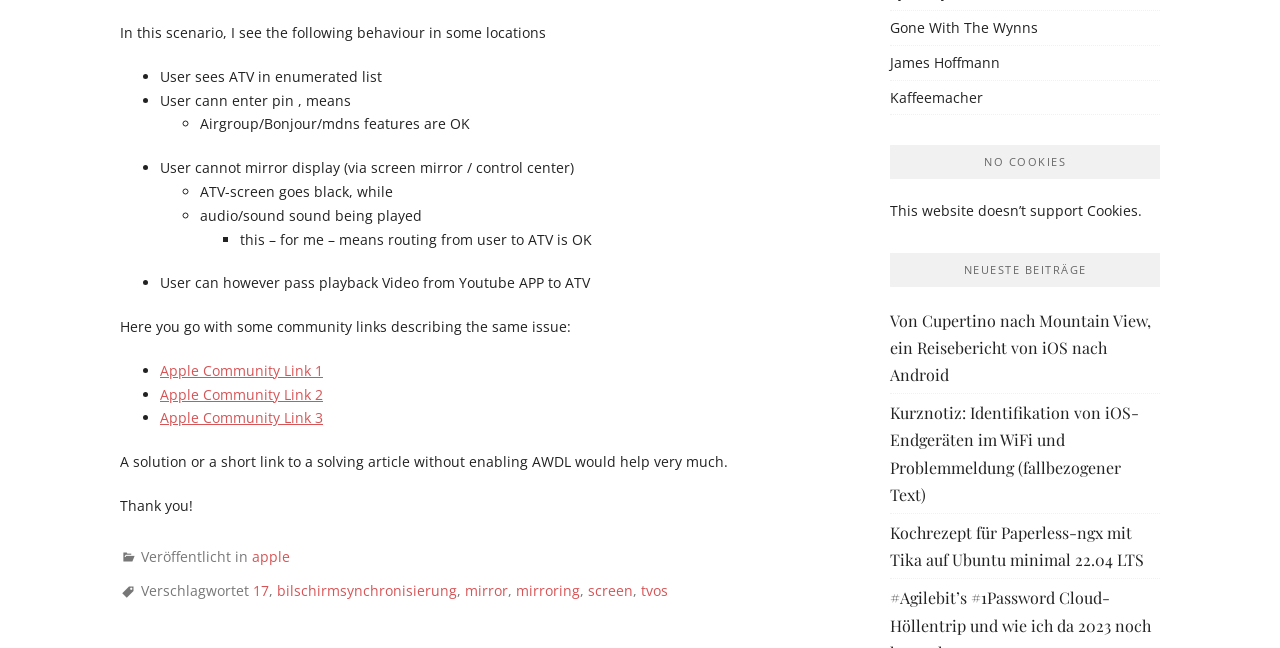Find the bounding box coordinates of the clickable area required to complete the following action: "Click on Apple Community Link 2".

[0.125, 0.594, 0.252, 0.623]